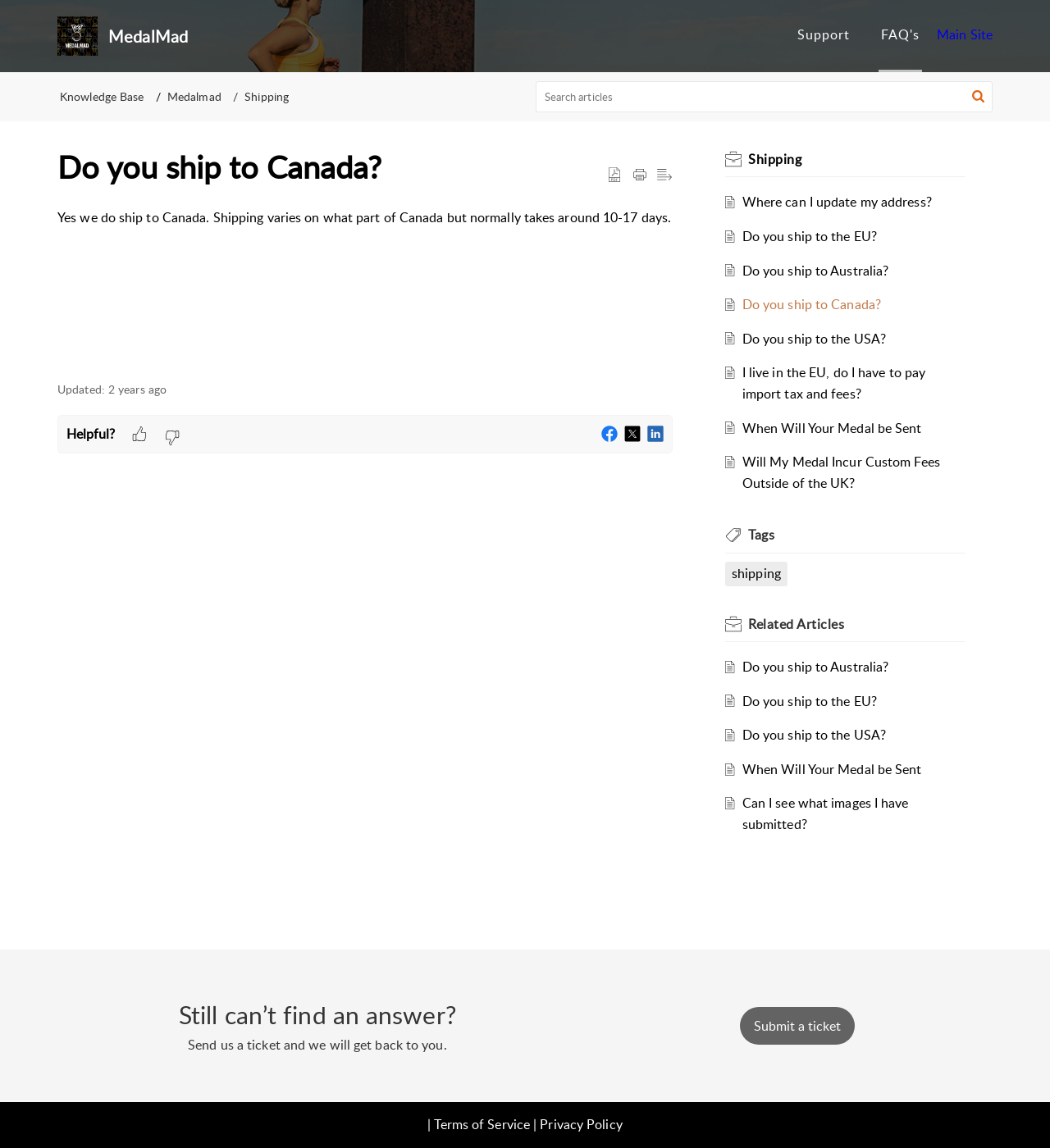Determine the bounding box coordinates for the area that should be clicked to carry out the following instruction: "Submit a ticket".

[0.705, 0.877, 0.814, 0.91]